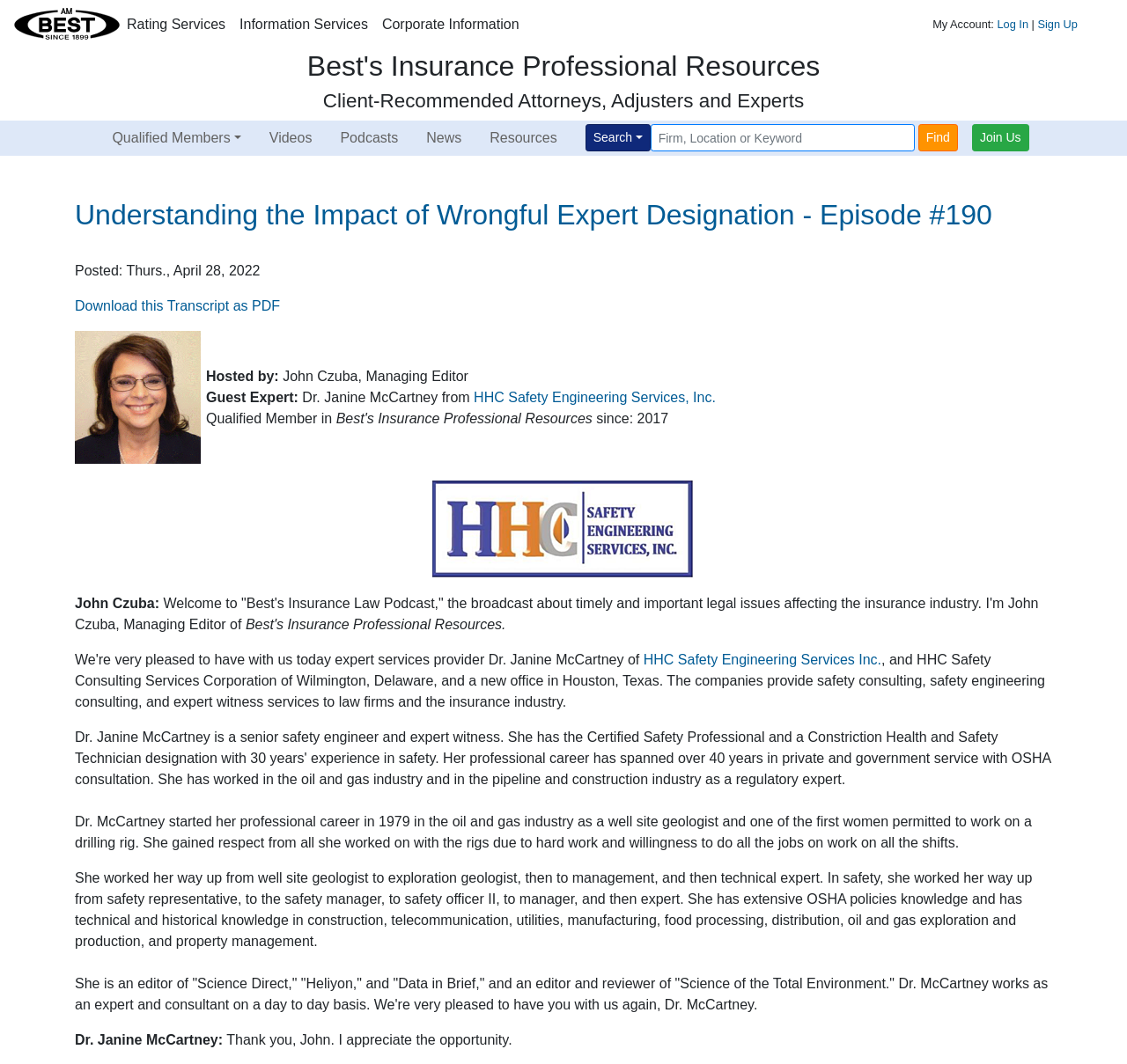Use a single word or phrase to answer the following:
What is the name of the managing editor?

John Czuba